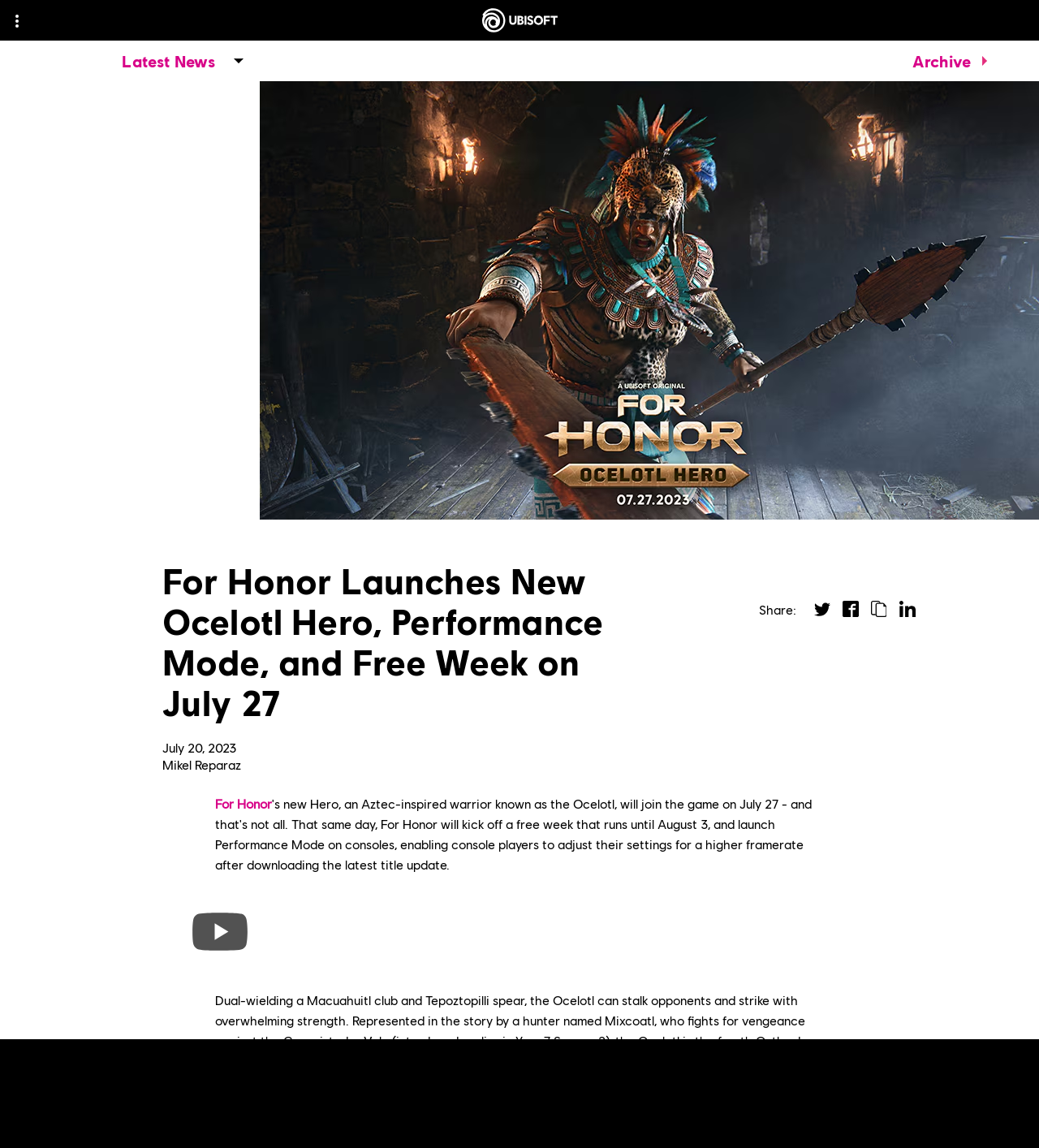What is the name of the new hero in For Honor?
Provide a short answer using one word or a brief phrase based on the image.

Ocelotl